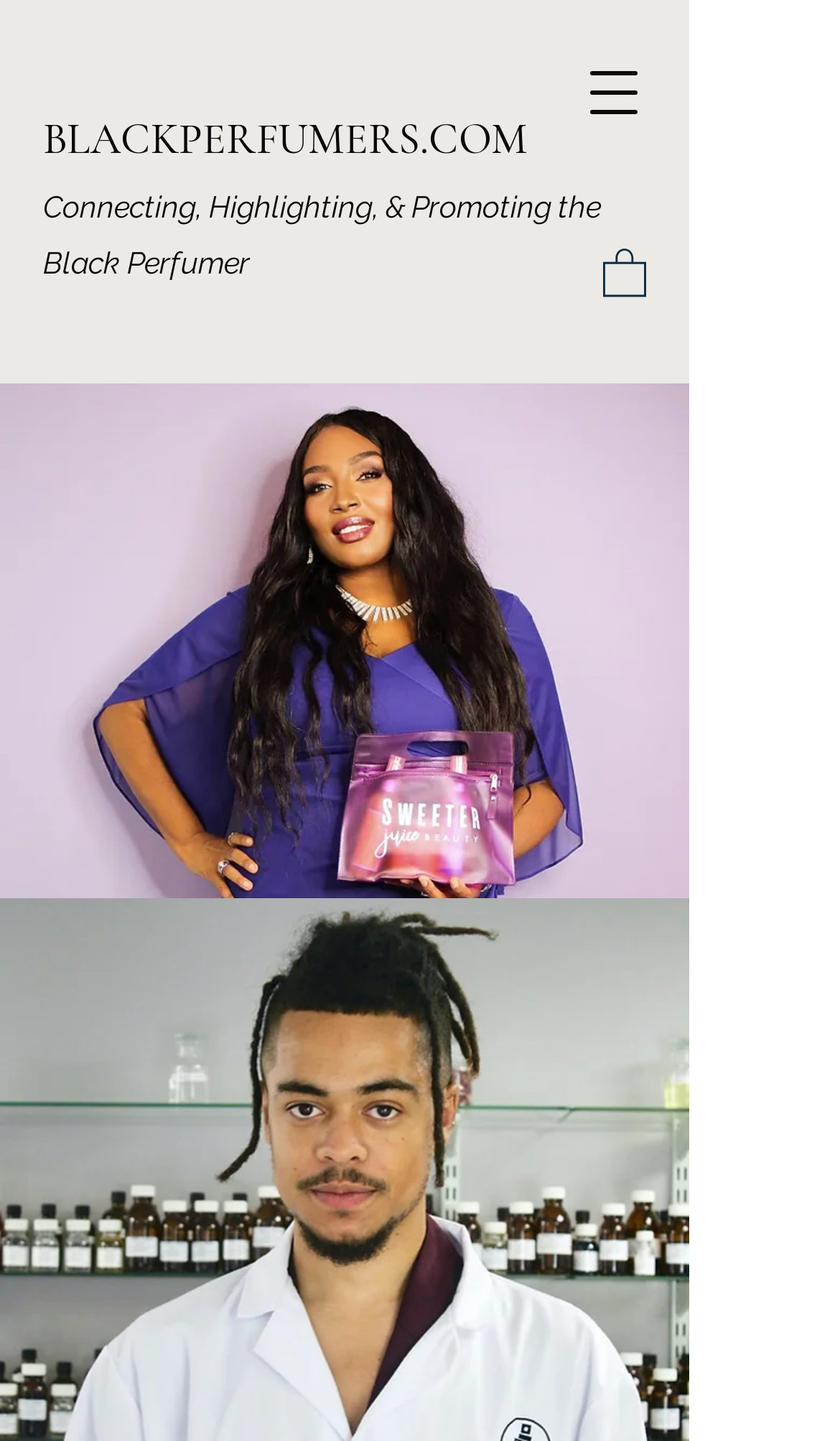Return the bounding box coordinates of the UI element that corresponds to this description: "parent_node: BLACKPERFUMERS.COM aria-label="Open navigation menu"". The coordinates must be given as four float numbers in the range of 0 and 1, [left, top, right, bottom].

[0.679, 0.034, 0.782, 0.094]